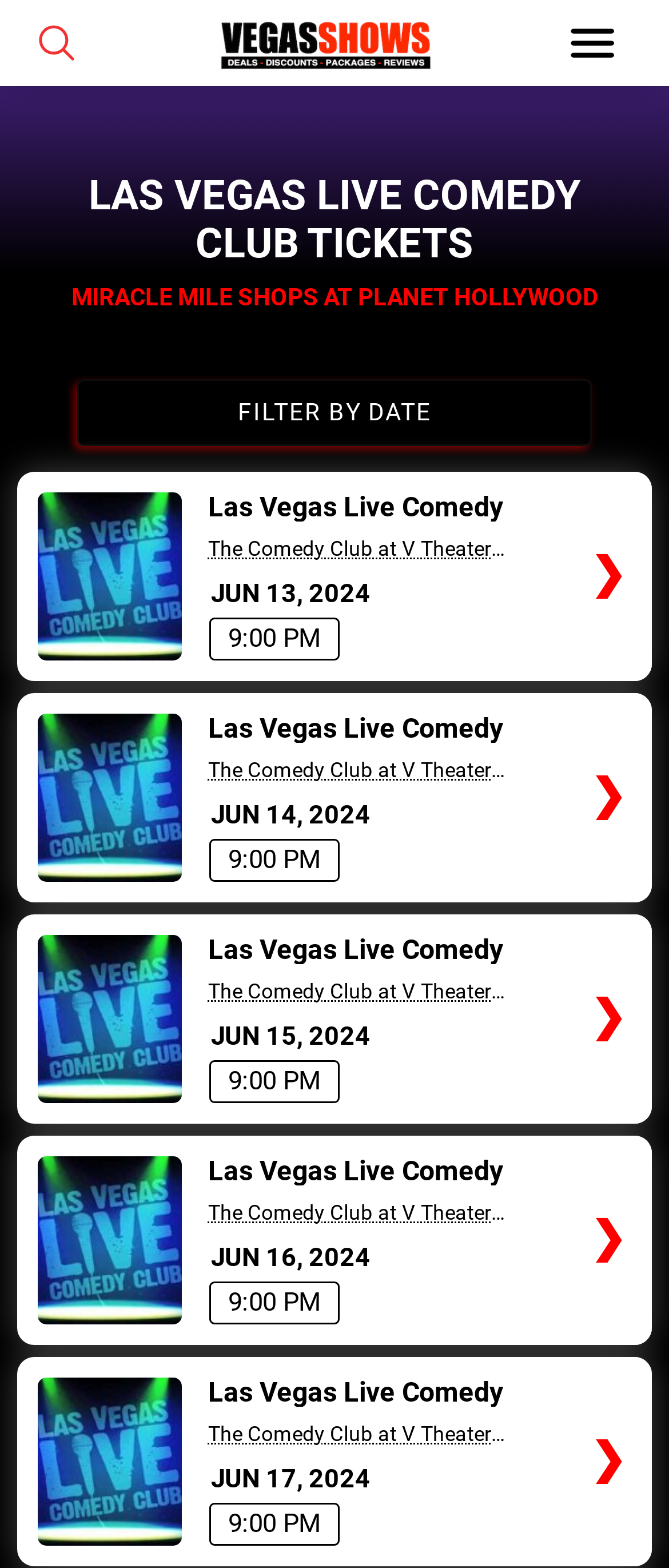Locate the bounding box coordinates of the clickable area to execute the instruction: "Search for something". Provide the coordinates as four float numbers between 0 and 1, represented as [left, top, right, bottom].

None